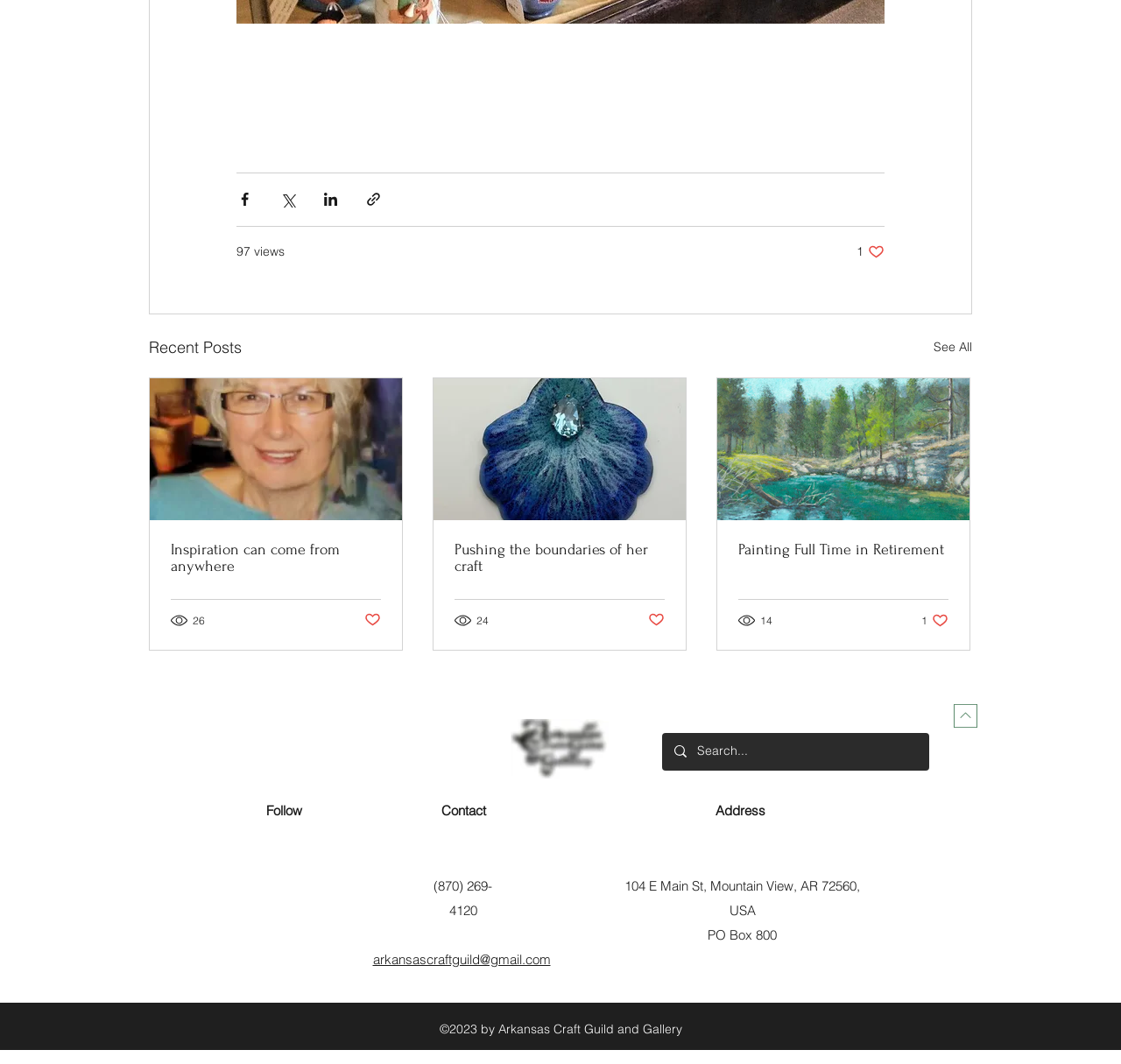Can you show the bounding box coordinates of the region to click on to complete the task described in the instruction: "See all recent posts"?

[0.833, 0.314, 0.867, 0.338]